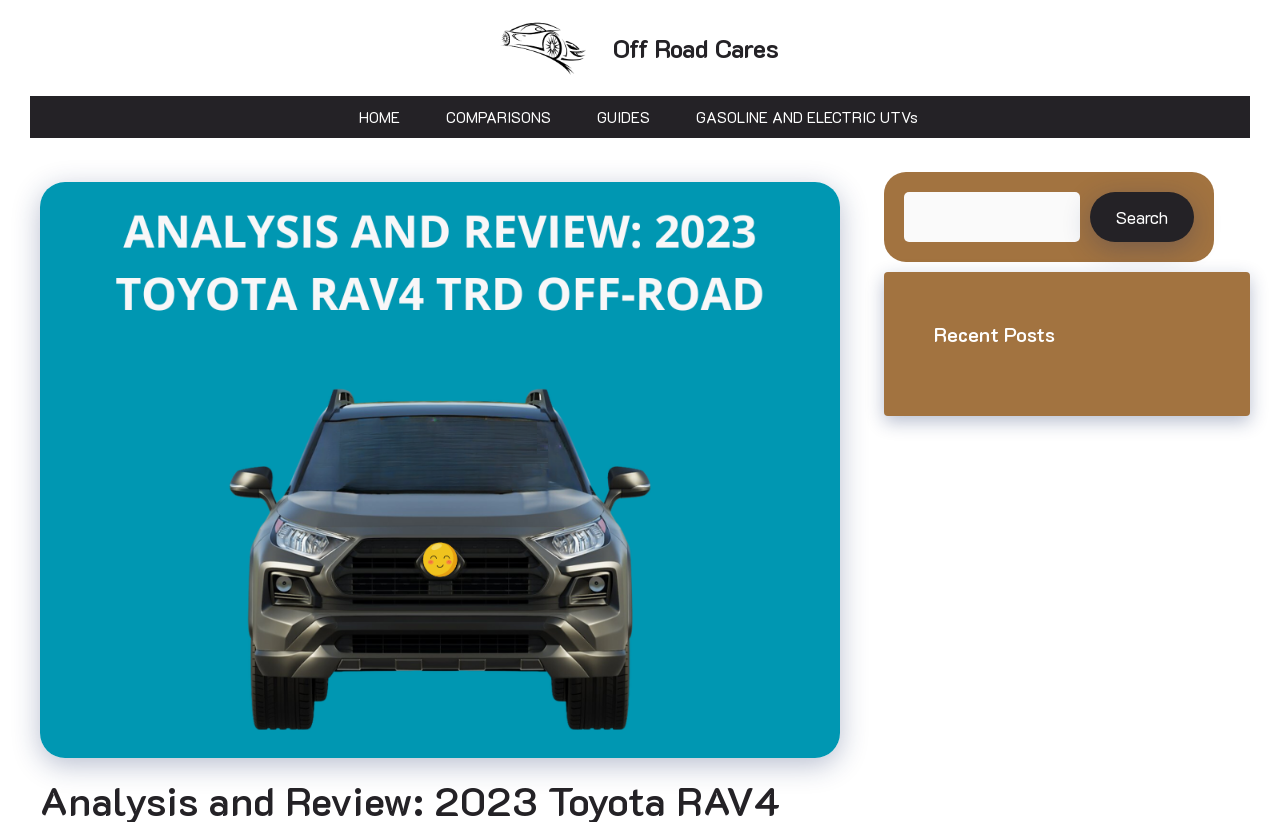Please identify the bounding box coordinates of where to click in order to follow the instruction: "Click on Off Road Cares".

[0.385, 0.039, 0.463, 0.071]